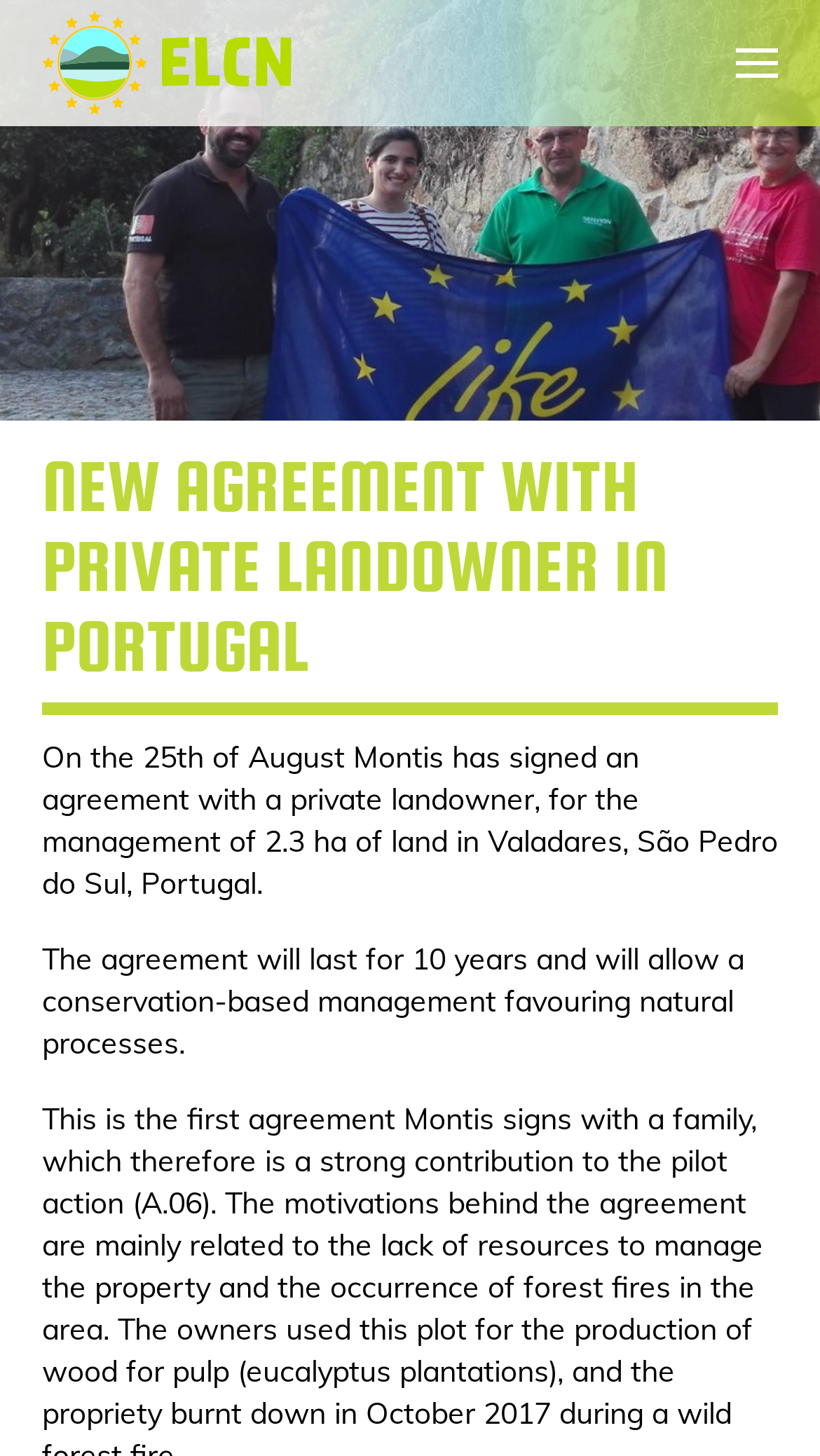Provide a comprehensive caption for the webpage.

The webpage is about a new agreement between Montis and a private landowner in Portugal for land conservation. At the top left corner, there is a "Skip to main content" link. On the top right corner, there is a logo image with a link. Below the logo, there is a main navigation section with a "Home" link accompanied by a small image. 

The main content of the webpage is an article that occupies the entire width of the page. At the top of the article, there is a large image that spans the full width. Below the image, there is a heading that reads "NEW AGREEMENT WITH PRIVATE LANDOWNER IN PORTUGAL". 

Under the heading, there are two paragraphs of text. The first paragraph describes the agreement, stating that it was signed on August 25th and will last for 10 years, covering 2.3 hectares of land in Valadares, São Pedro do Sul, Portugal. The second paragraph explains that the agreement will allow for conservation-based management that favors natural processes.